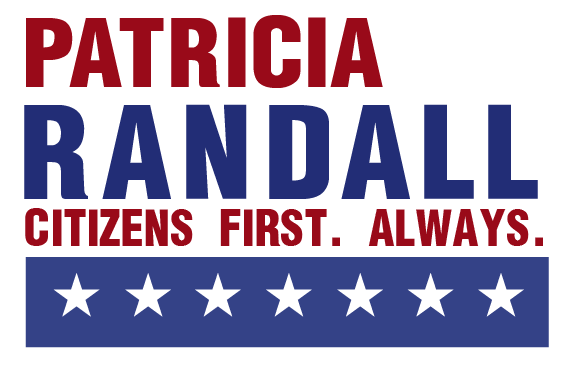What is the slogan written beneath Patricia Randall's name? Look at the image and give a one-word or short phrase answer.

CITIZENS FIRST. ALWAYS.